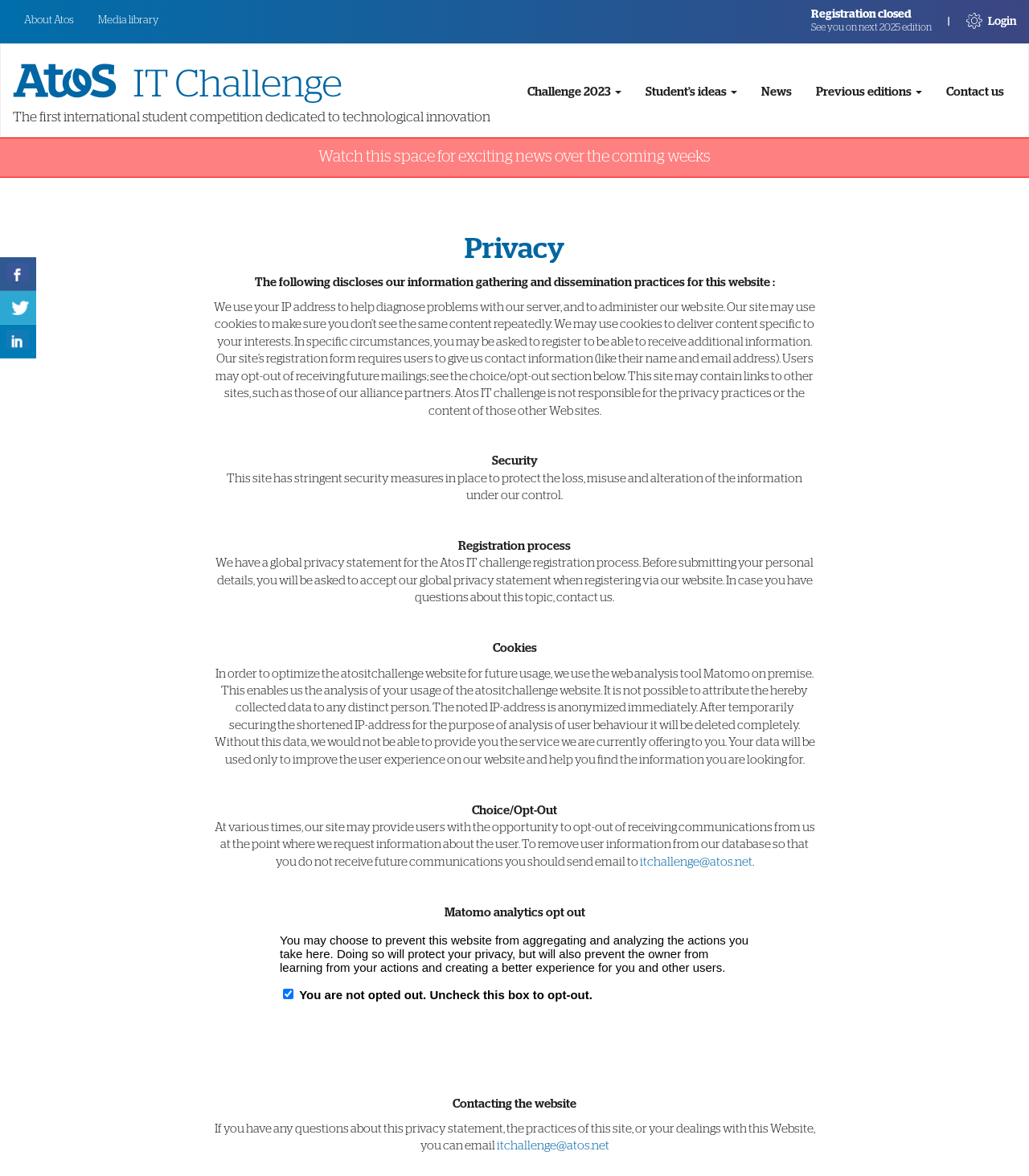Please give a one-word or short phrase response to the following question: 
What is the security measure in place to protect user information?

Stringent security measures